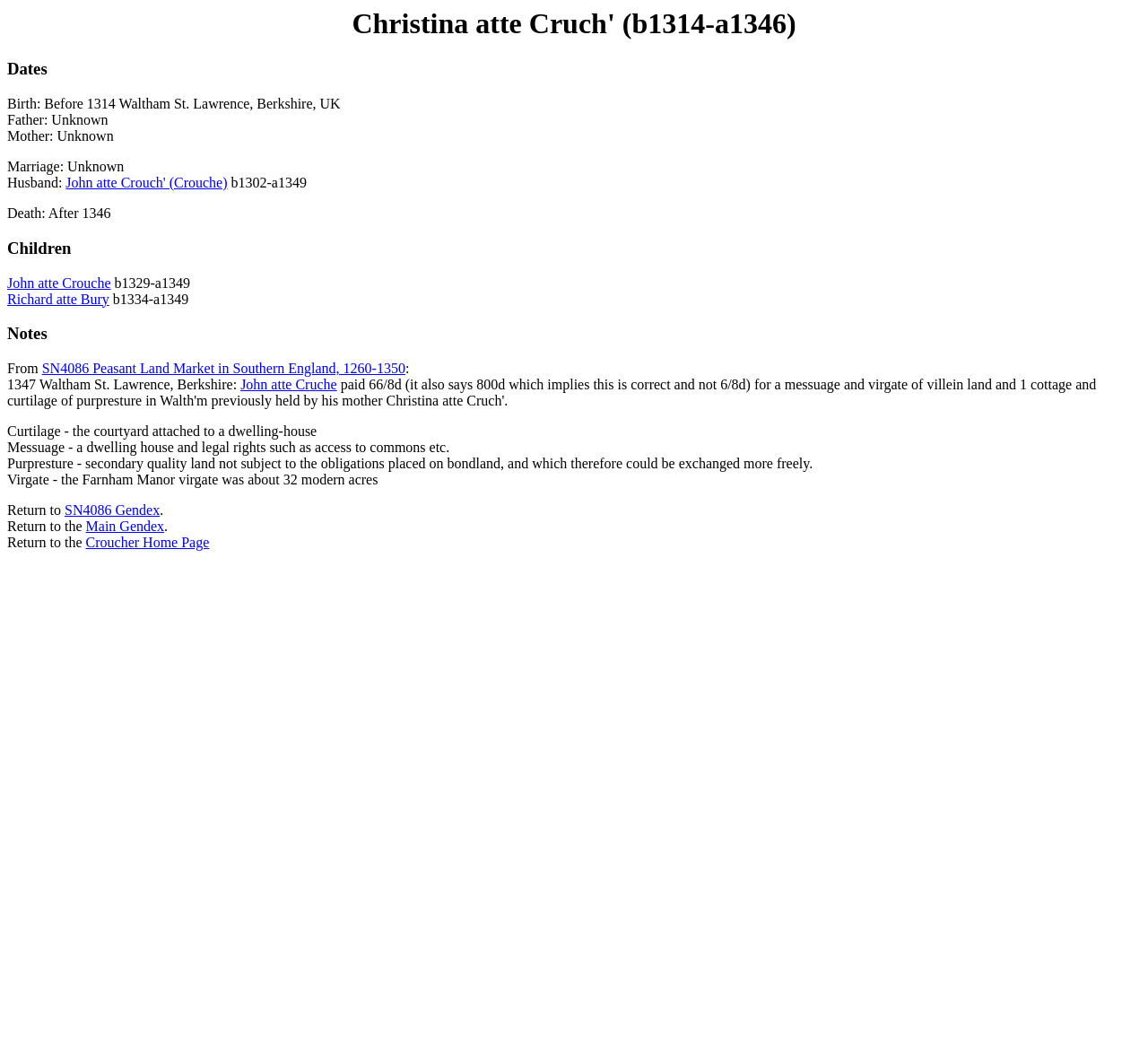Locate and generate the text content of the webpage's heading.

Christina atte Cruch' (b1314-a1346)